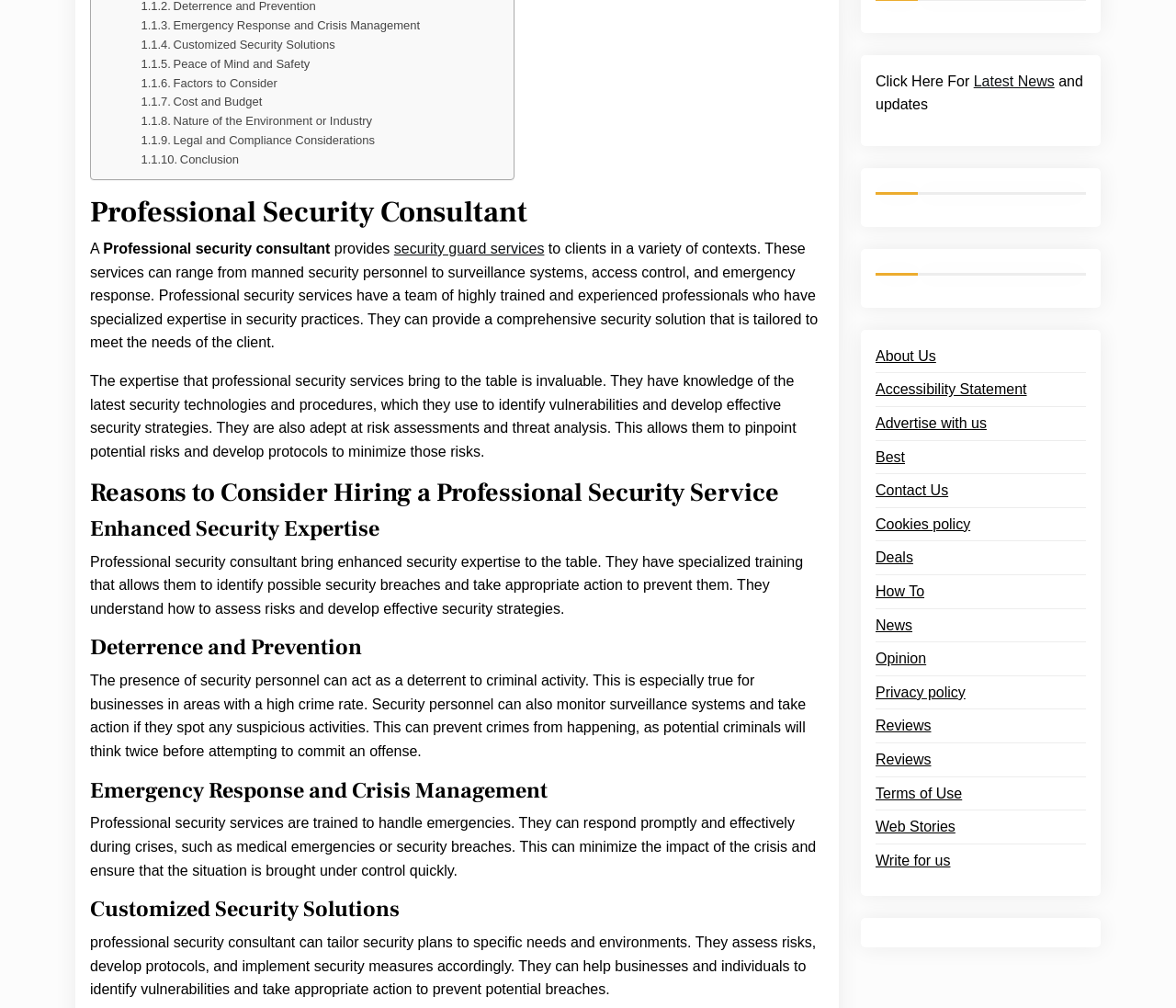Locate the bounding box coordinates of the element's region that should be clicked to carry out the following instruction: "Click on Emergency Response and Crisis Management". The coordinates need to be four float numbers between 0 and 1, i.e., [left, top, right, bottom].

[0.12, 0.017, 0.357, 0.036]